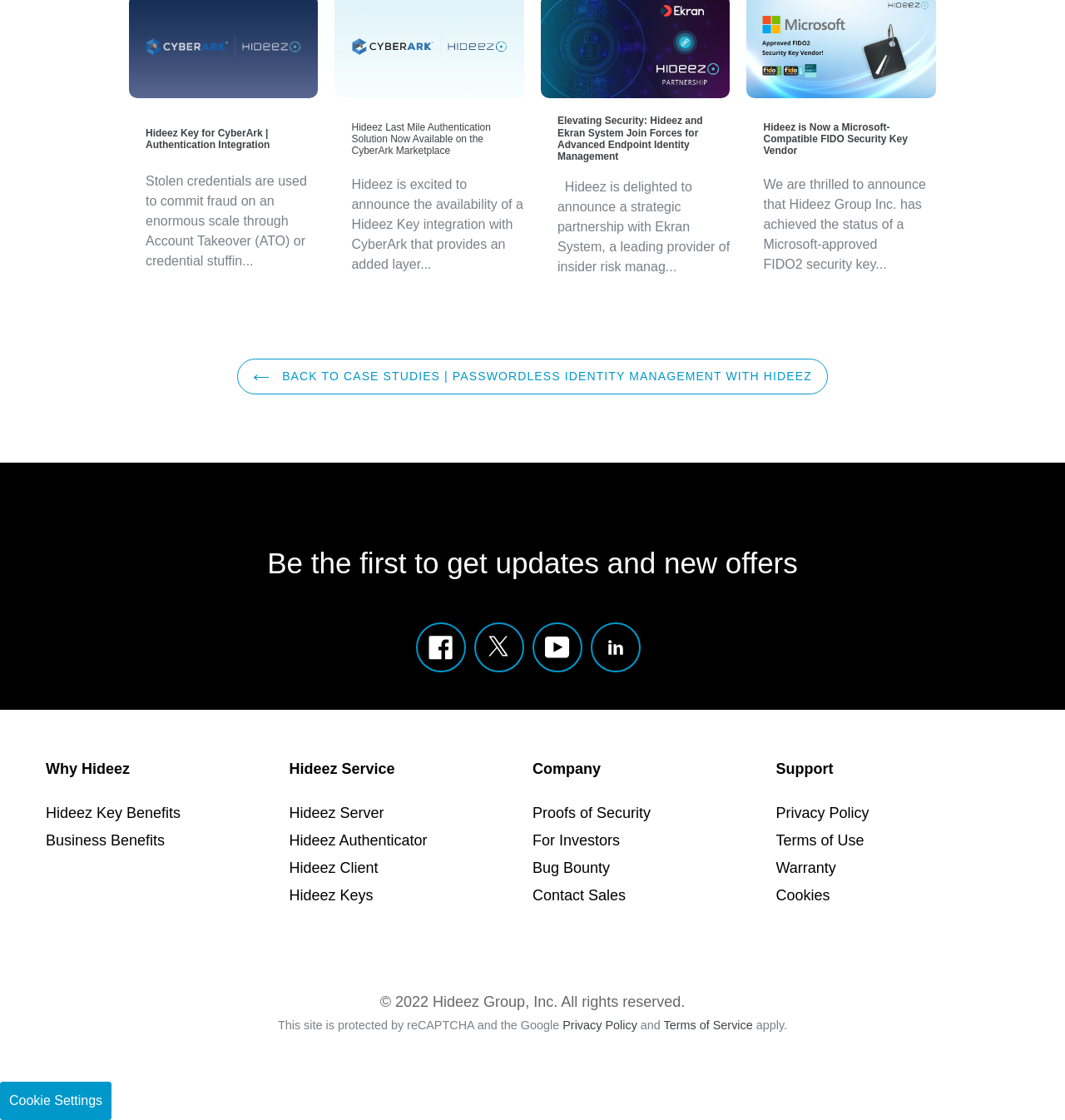Please predict the bounding box coordinates of the element's region where a click is necessary to complete the following instruction: "Contact Sales". The coordinates should be represented by four float numbers between 0 and 1, i.e., [left, top, right, bottom].

[0.5, 0.792, 0.588, 0.807]